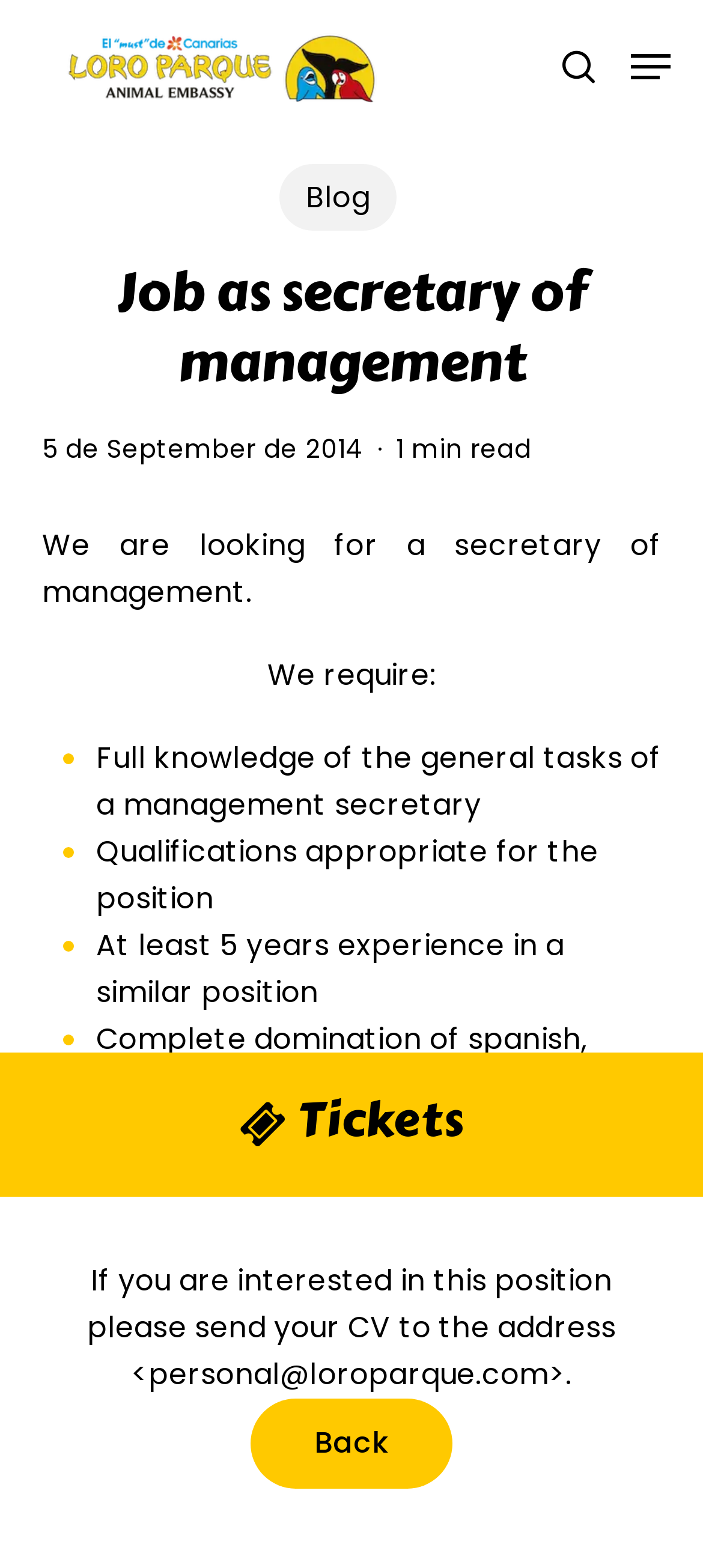What is the estimated reading time of the article?
Using the information from the image, provide a comprehensive answer to the question.

The webpage displays the estimated reading time of the article, which is '1 min read', indicating that the article can be read in approximately 1 minute.